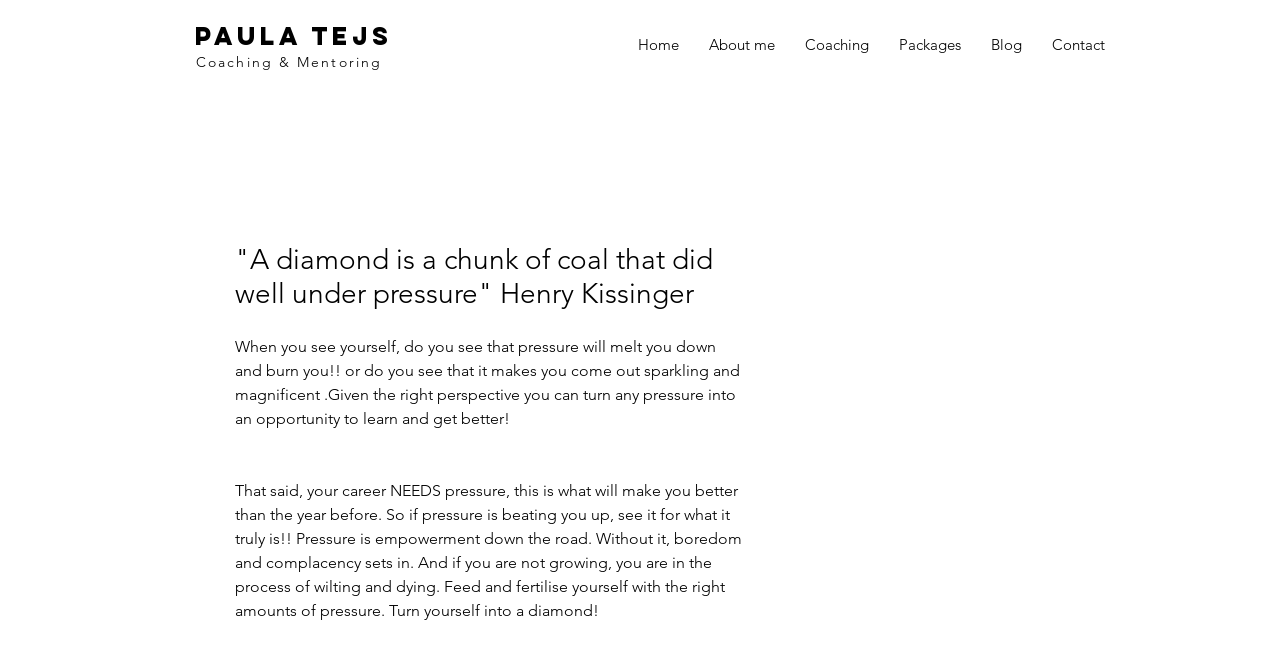What is the profession of Paula Tejs?
Using the image as a reference, give a one-word or short phrase answer.

Coaching & Mentoring